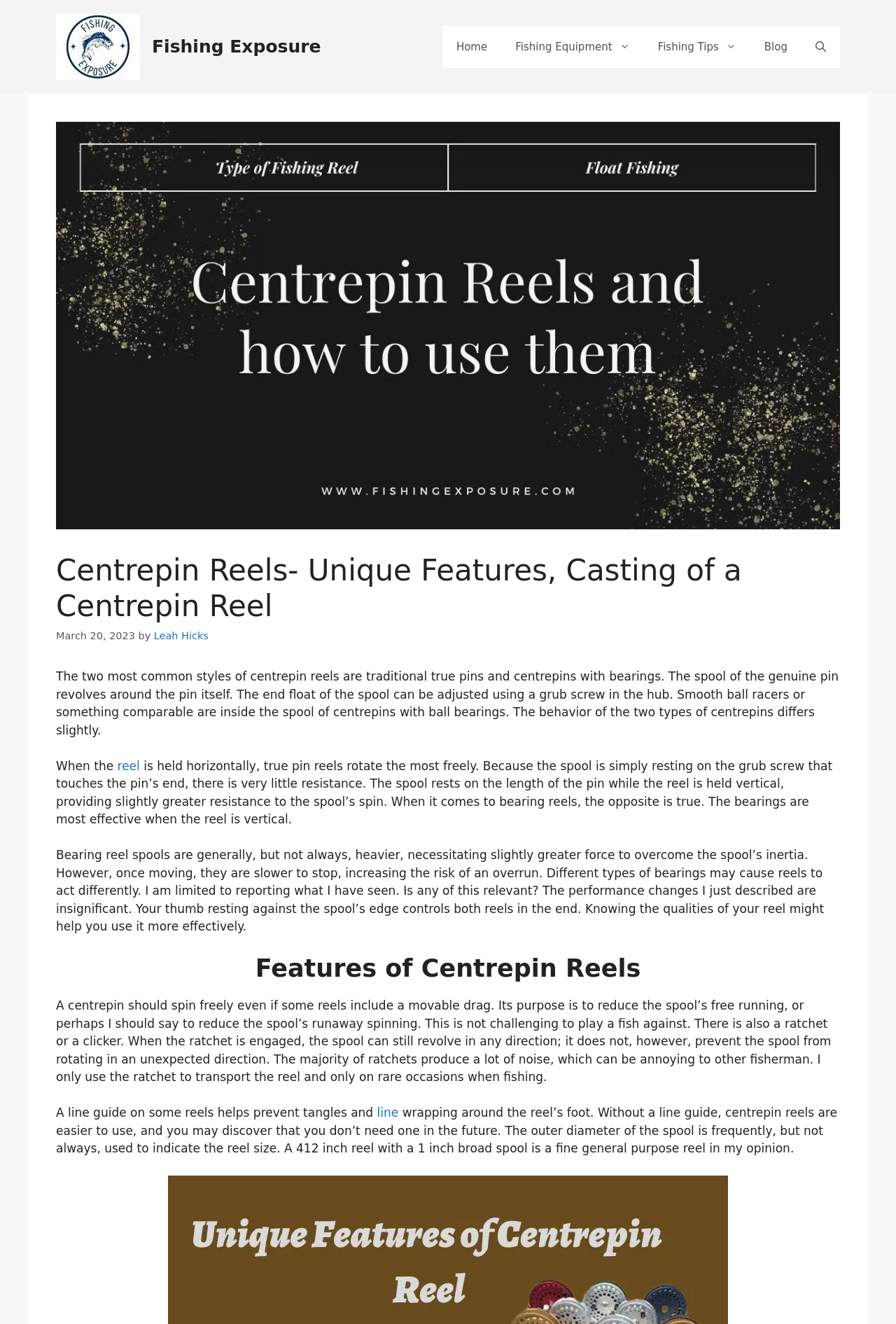Determine the bounding box coordinates for the area that should be clicked to carry out the following instruction: "Read the post about Why Canada Reads Needs Unhappy Narratives".

None